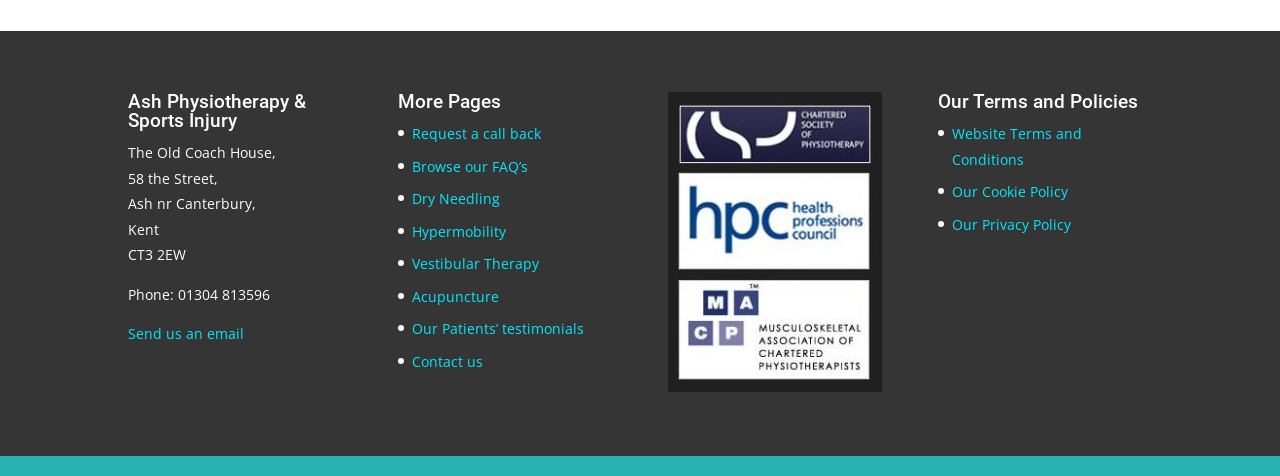Locate the coordinates of the bounding box for the clickable region that fulfills this instruction: "Read about Dry Needling".

[0.322, 0.398, 0.391, 0.438]